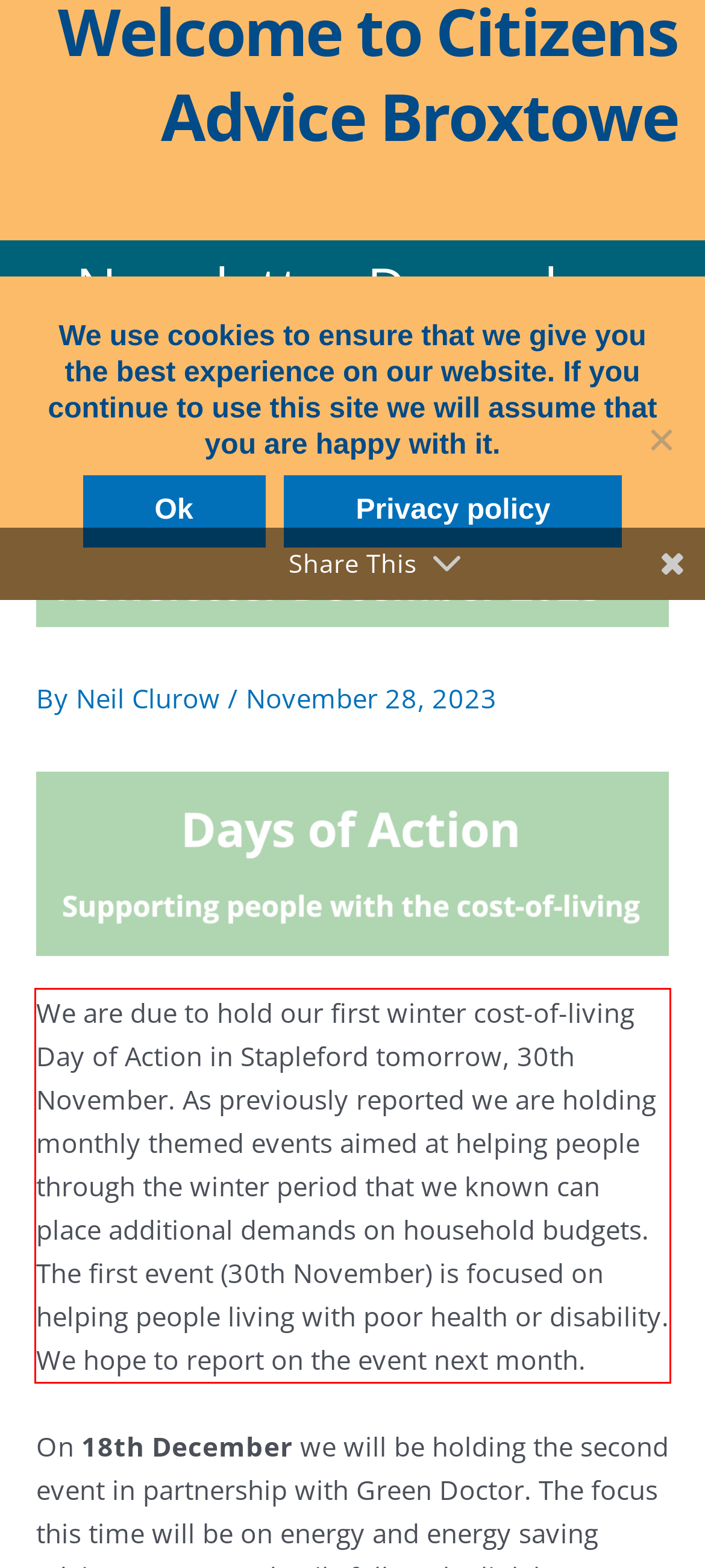Using the provided screenshot, read and generate the text content within the red-bordered area.

We are due to hold our first winter cost-of-living Day of Action in Stapleford tomorrow, 30th November. As previously reported we are holding monthly themed events aimed at helping people through the winter period that we known can place additional demands on household budgets. The first event (30th November) is focused on helping people living with poor health or disability. We hope to report on the event next month.